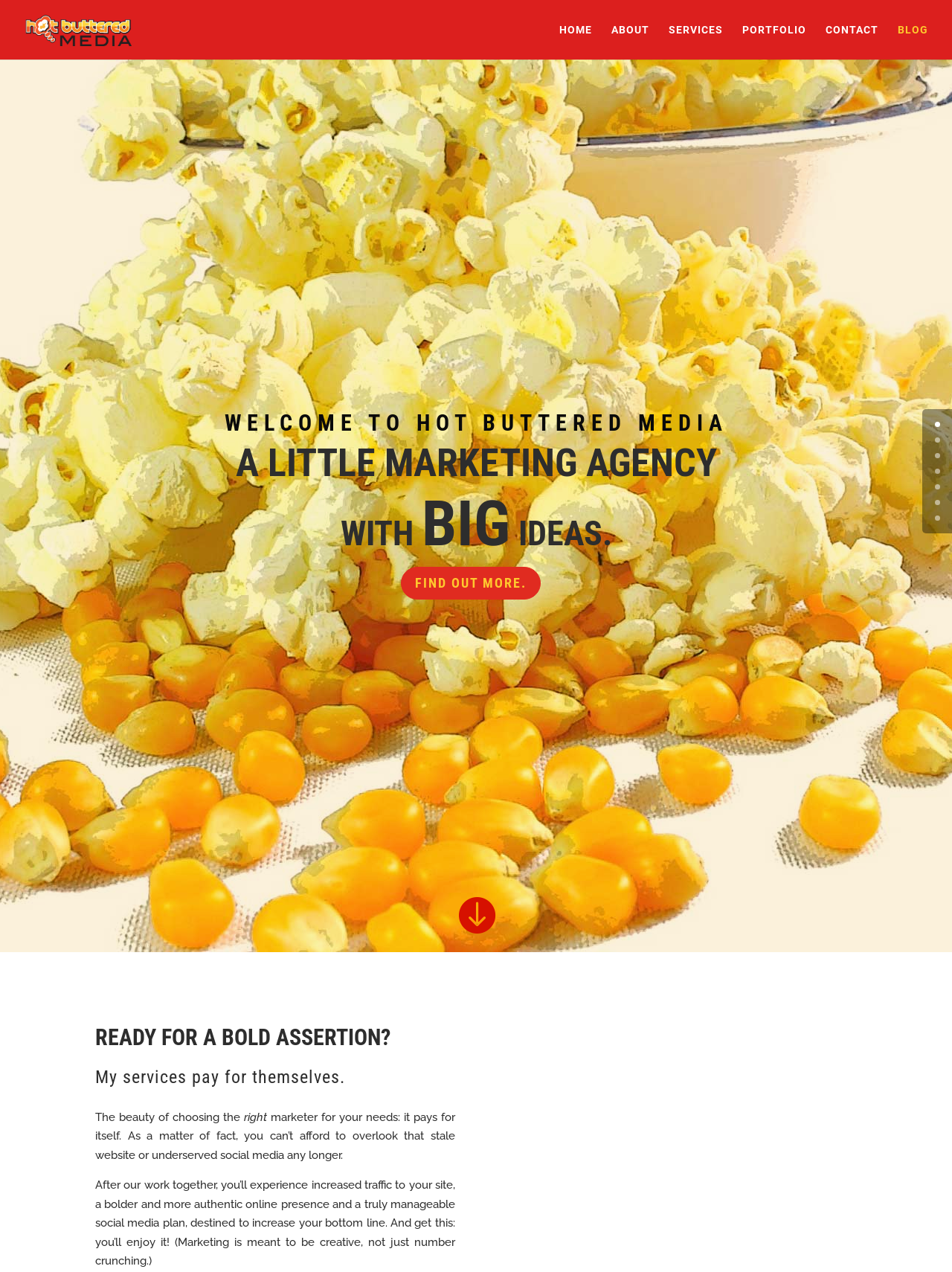Give an extensive and precise description of the webpage.

The webpage is for Hot Buttered Media, a marketing agency. At the top left, there is a logo image with the text "Hot Buttered Media" next to it, which is also a link. Below the logo, there is a navigation menu with links to different sections of the website, including "HOME", "ABOUT", "SERVICES", "PORTFOLIO", "CONTACT", and "BLOG", arranged horizontally from left to right.

The main content of the page starts with a heading "WELCOME TO HOT BUTTERED MEDIA" followed by a subheading "A LITTLE MARKETING AGENCY WITH BIG IDEAS" in three separate lines. Below the subheading, there is a call-to-action link "FIND OUT MORE." 

On the right side of the page, there is a social media link represented by an icon. Further down, there are several paragraphs of text describing the benefits of working with the marketing agency, including increased traffic to the website, a bolder online presence, and a manageable social media plan. The text is divided into three sections, with the first section asking a question, the second section describing the benefits, and the third section highlighting the creative approach of the agency.

At the bottom right of the page, there are seven small links with numbers from 0 to 6, which may be pagination links.